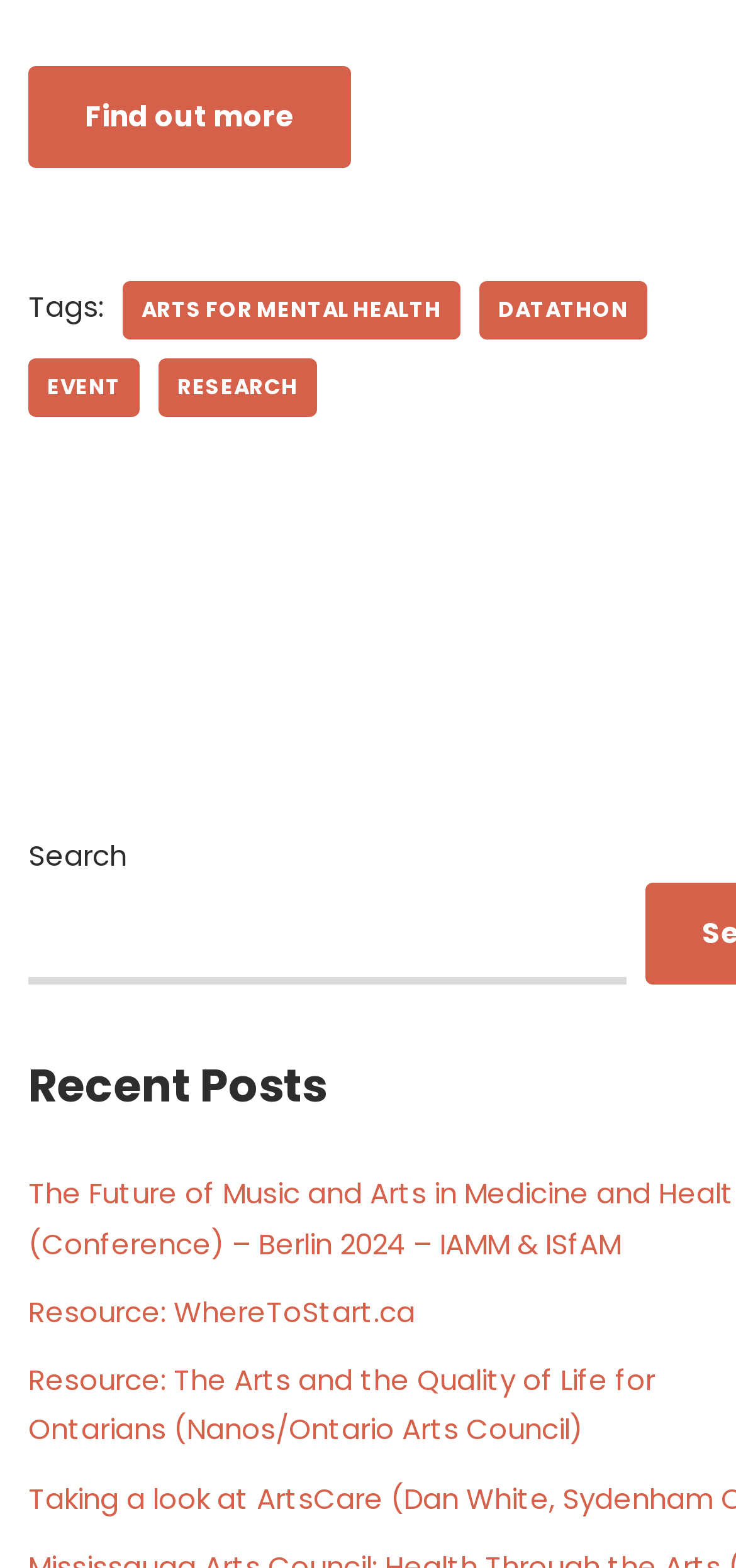Pinpoint the bounding box coordinates of the element that must be clicked to accomplish the following instruction: "Find out more about the website". The coordinates should be in the format of four float numbers between 0 and 1, i.e., [left, top, right, bottom].

[0.038, 0.042, 0.477, 0.107]